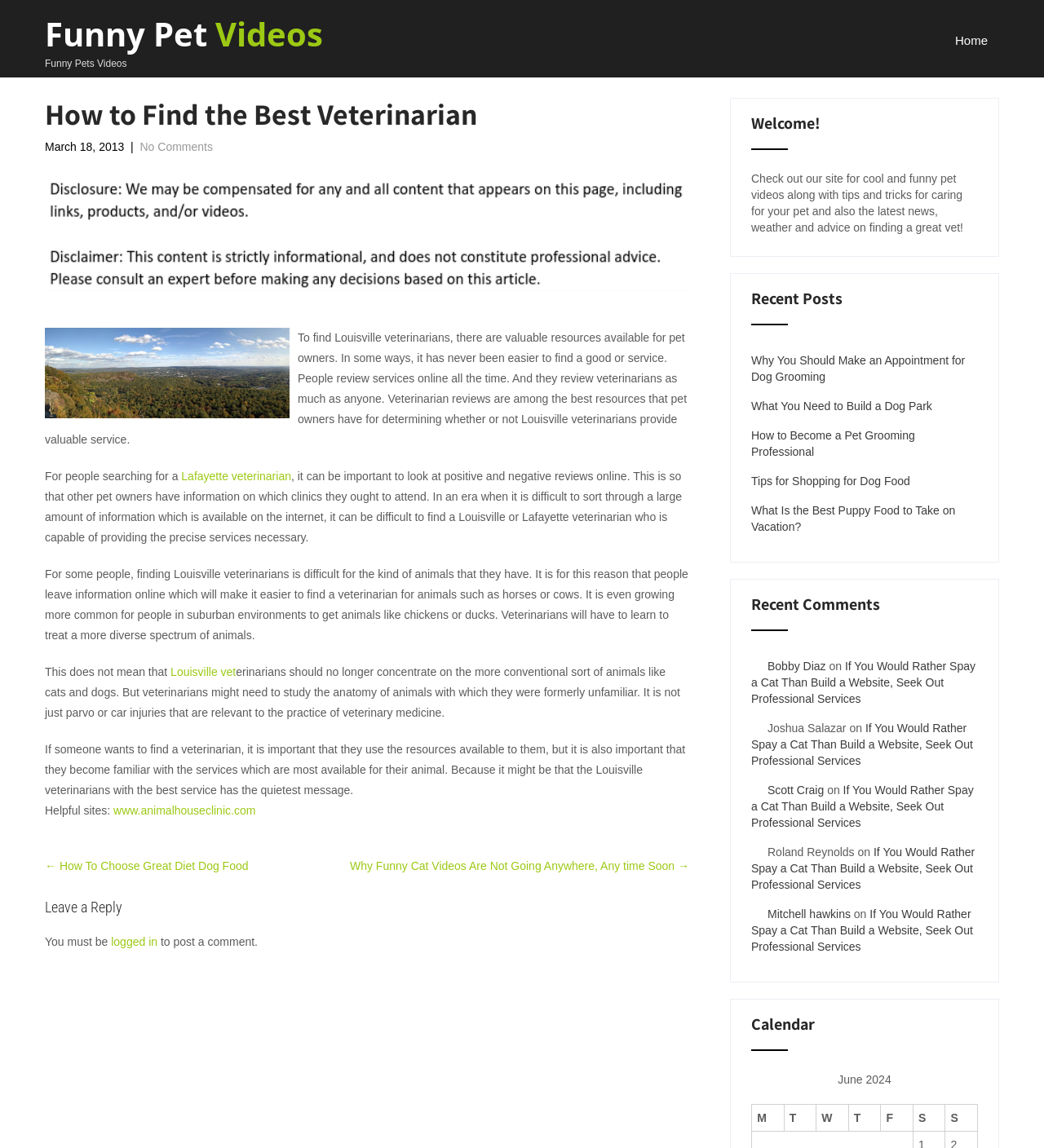Can you show the bounding box coordinates of the region to click on to complete the task described in the instruction: "Visit the 'Lafayette veterinarian' webpage"?

[0.174, 0.409, 0.279, 0.421]